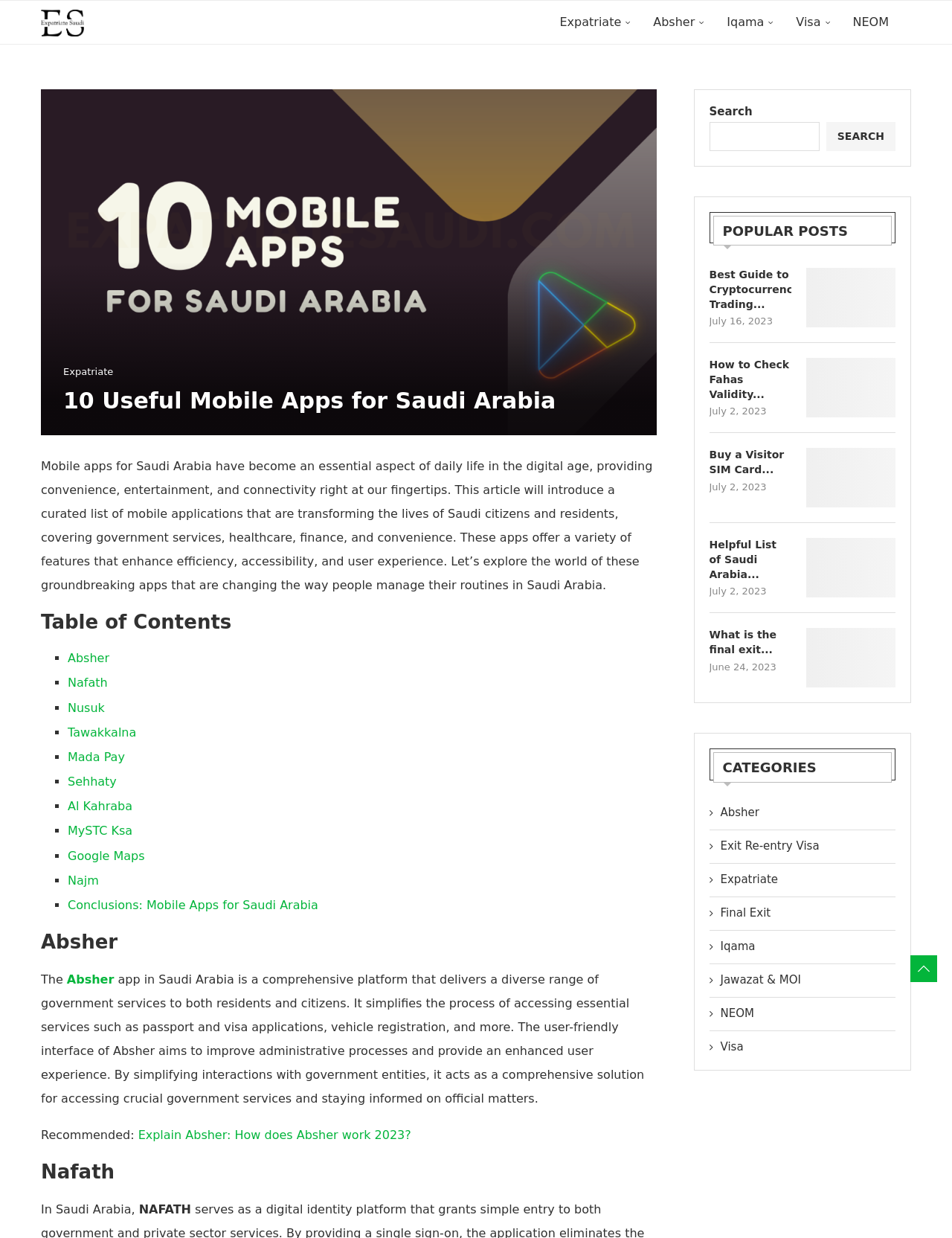Produce an elaborate caption capturing the essence of the webpage.

This webpage is about 10 useful mobile apps for Saudi Arabia, aiming to help users stay organized, entertained, and connected. At the top, there is a logo of "Expatriate Saudi" with a link to the website. Below it, there are several links to other websites, including Absher, Iqama, Visa, and NEOM.

The main content of the webpage starts with a heading "10 Useful Mobile Apps for Saudi Arabia" followed by a brief introduction to the importance of mobile apps in daily life in Saudi Arabia. The introduction is divided into two paragraphs, explaining how these apps can provide convenience, entertainment, and connectivity.

Below the introduction, there is a table of contents with links to each of the 10 mobile apps, including Absher, Nafath, Nusuk, Tawakkalna, Mada Pay, Sehhaty, Al Kahraba, MySTC Ksa, Google Maps, and Najm. Each link is accompanied by a list marker.

The webpage then provides detailed information about each of the 10 mobile apps, including Absher, which is a comprehensive platform that delivers a diverse range of government services to both residents and citizens. The description of Absher is followed by a recommended link to learn more about how Absher works.

The rest of the webpage is dedicated to the descriptions of the remaining 9 mobile apps, each with its own heading, brief description, and recommended link to learn more.

On the right side of the webpage, there is a search bar with a button to search the website. Below the search bar, there is a section titled "POPULAR POSTS" with links to several articles, including guides to cryptocurrency trading, checking Fahas validity, buying a visitor SIM card, and a list of Saudi Arabia emergency numbers. Each article is accompanied by a heading, a brief description, and a timestamp indicating when it was published.

At the bottom of the webpage, there is a section titled "CATEGORIES" with links to various categories of articles on the website.